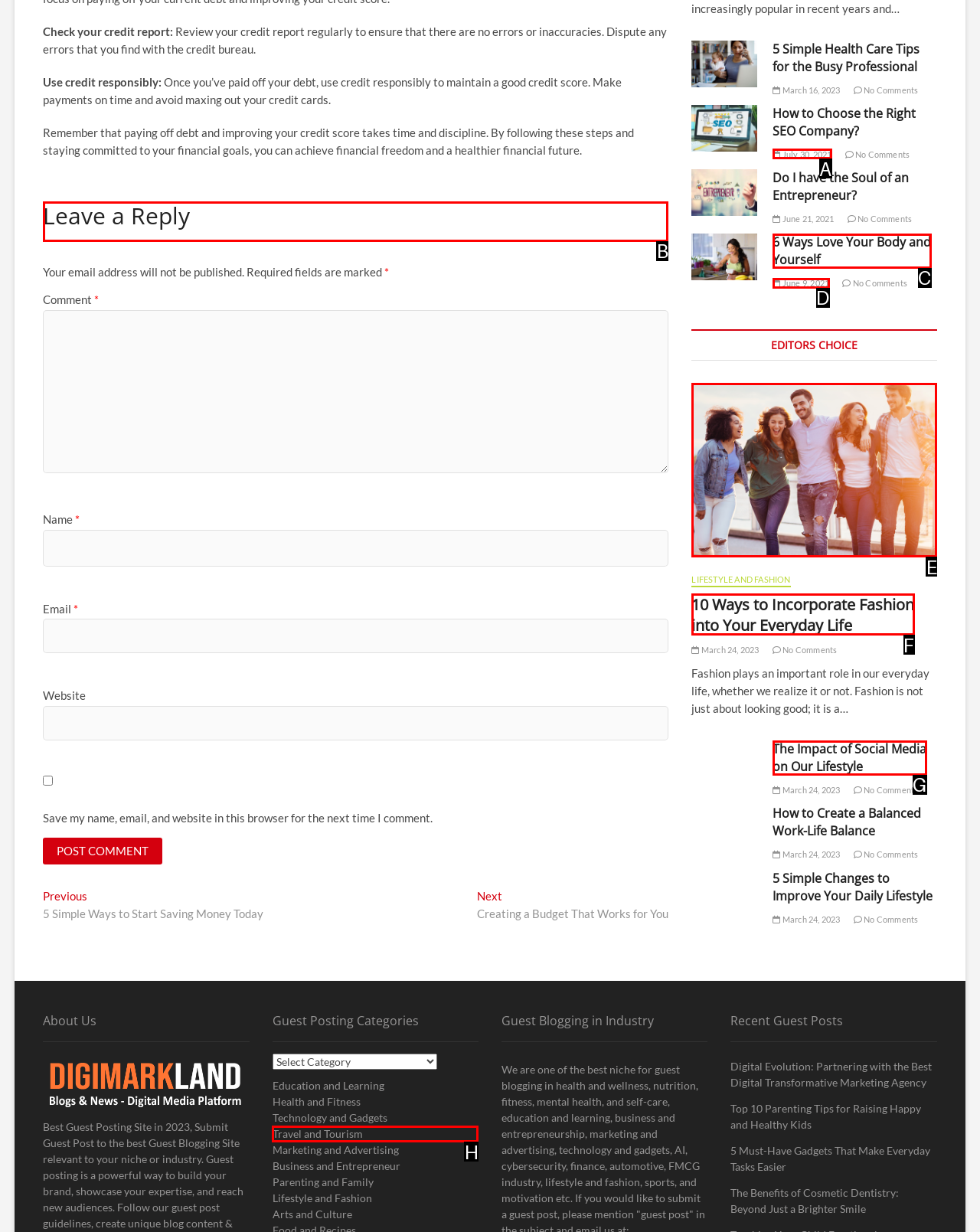Point out the UI element to be clicked for this instruction: Leave a reply. Provide the answer as the letter of the chosen element.

B